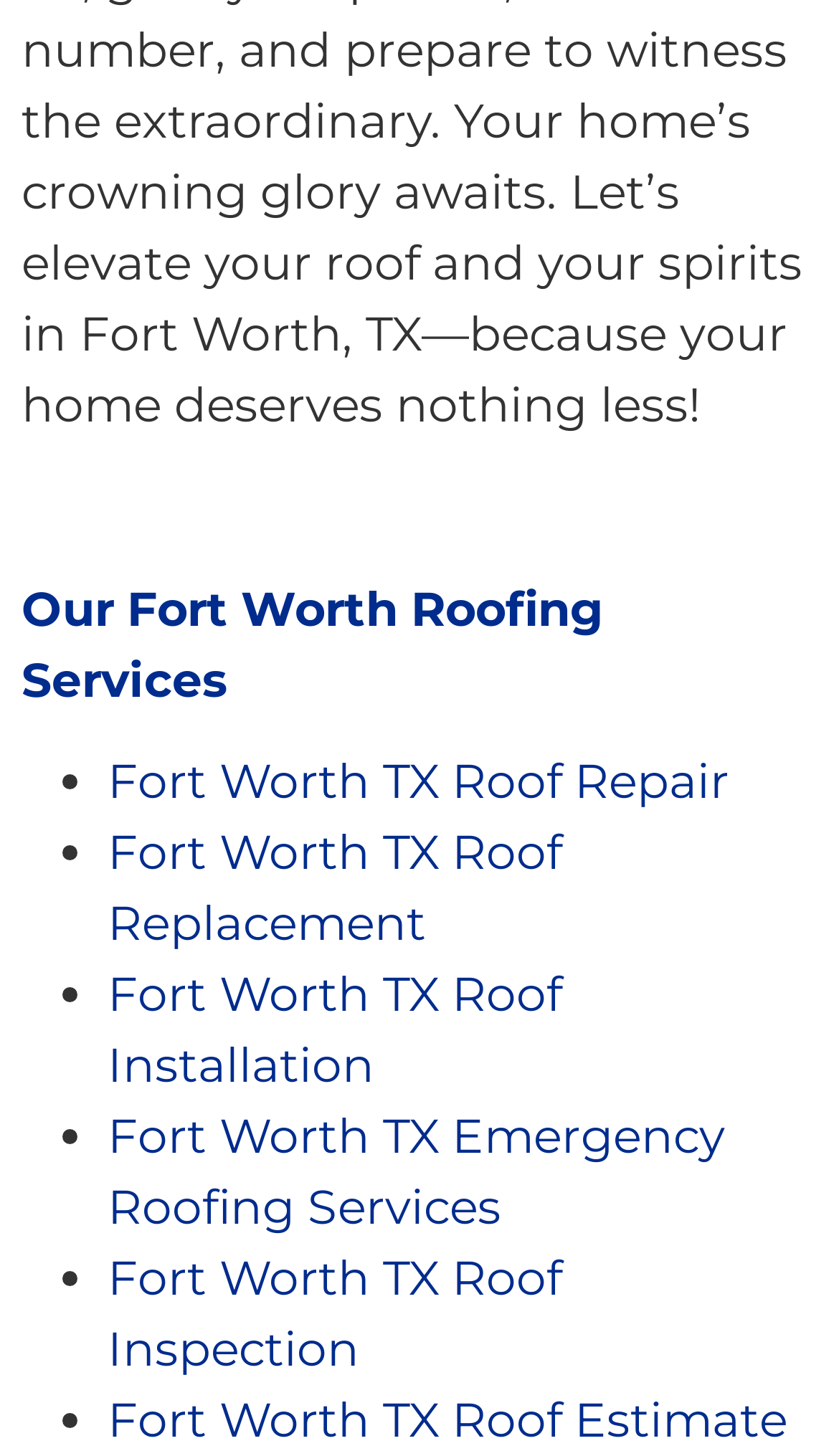Find the UI element described as: "Our Fort Worth Roofing Services" and predict its bounding box coordinates. Ensure the coordinates are four float numbers between 0 and 1, [left, top, right, bottom].

[0.026, 0.398, 0.718, 0.487]